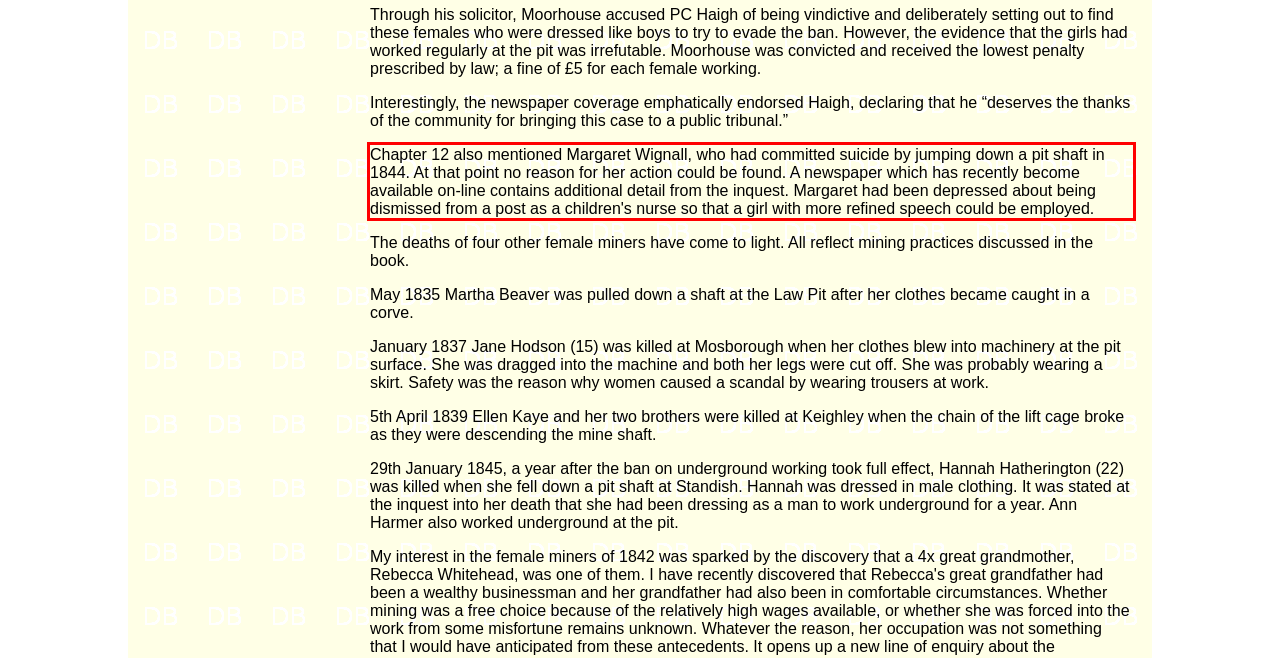You are given a webpage screenshot with a red bounding box around a UI element. Extract and generate the text inside this red bounding box.

Chapter 12 also mentioned Margaret Wignall, who had committed suicide by jumping down a pit shaft in 1844. At that point no reason for her action could be found. A newspaper which has recently become available on-line contains additional detail from the inquest. Margaret had been depressed about being dismissed from a post as a children's nurse so that a girl with more refined speech could be employed.